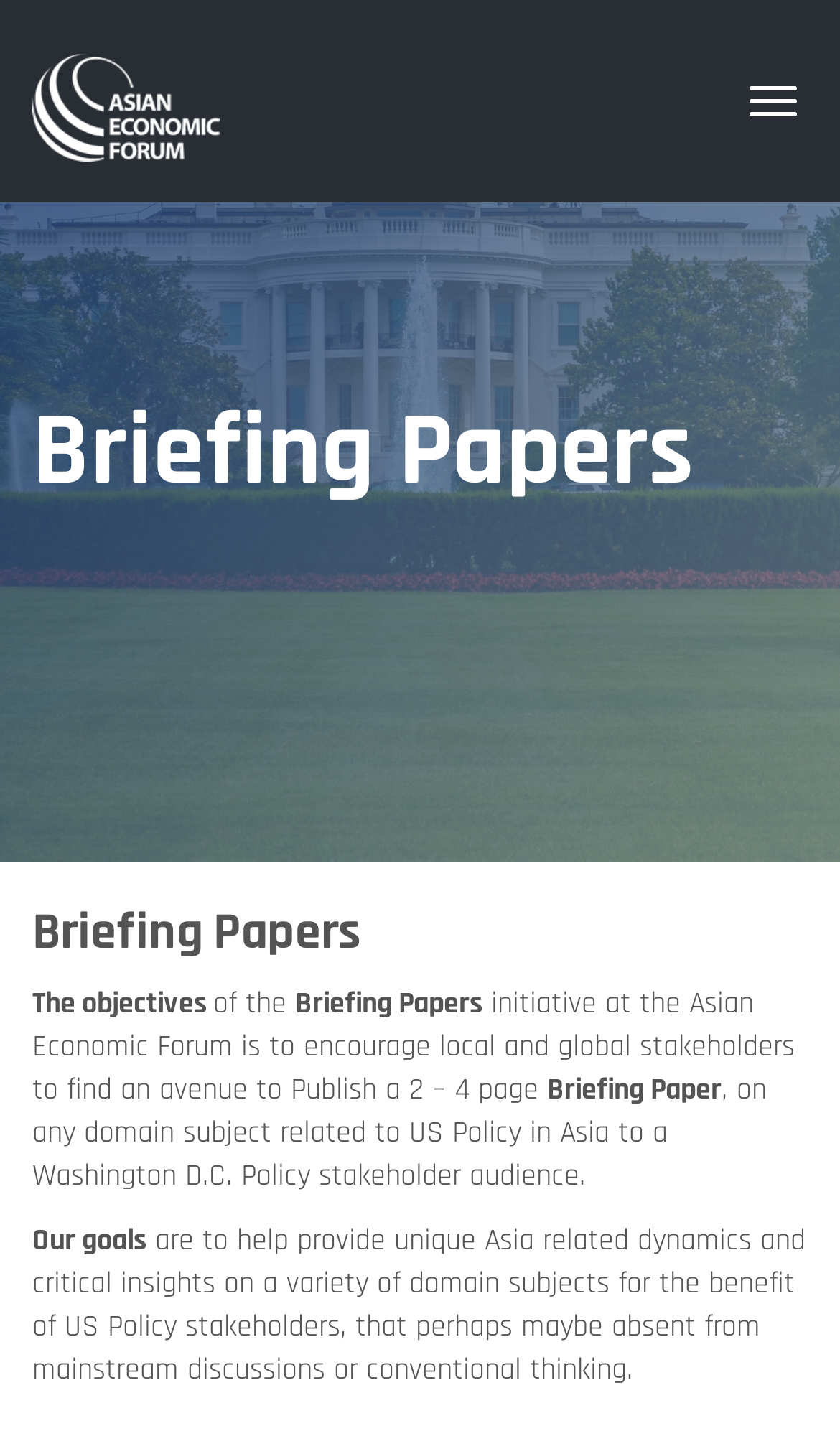What is the position of the 'Toggle navigation' button?
Use the information from the screenshot to give a comprehensive response to the question.

By analyzing the bounding box coordinates of the 'Toggle navigation' button, I found that it is located at [0.879, 0.035, 0.962, 0.107]. This indicates that the button is positioned at the top-right corner of the webpage.